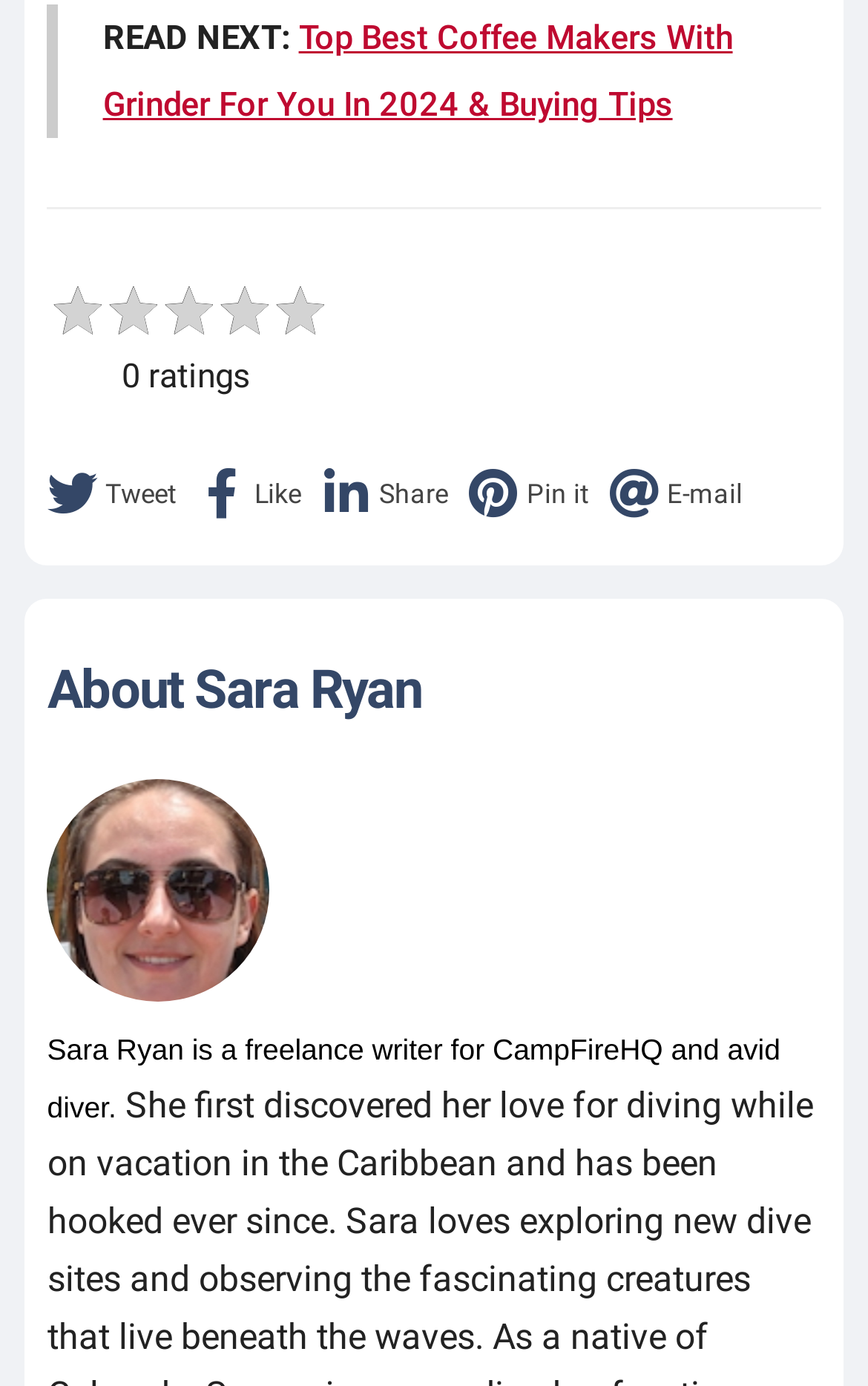What is the occupation of the author?
Based on the visual details in the image, please answer the question thoroughly.

I found a StaticText element with the text 'Sara Ryan is a freelance writer for CampFireHQ and avid diver.', which indicates that Sara Ryan is a freelance writer.